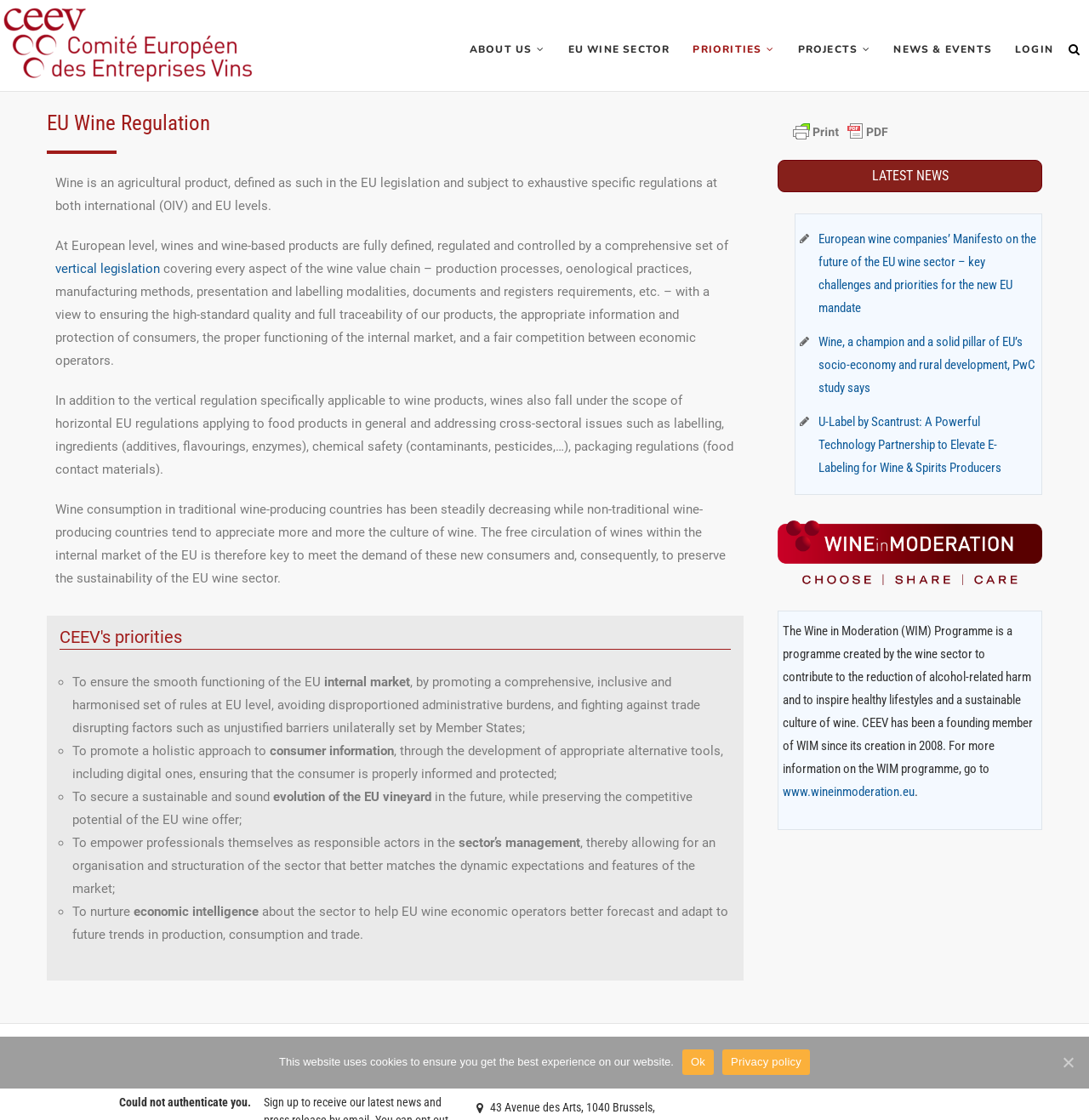With reference to the image, please provide a detailed answer to the following question: What is the focus of the EU wine regulation?

Based on the webpage content, especially the text 'with a view to ensuring the high-standard quality and full traceability of our products, the appropriate information and protection of consumers, the proper functioning of the internal market, and a fair competition between economic operators.', it can be inferred that the focus of the EU wine regulation is on ensuring the quality and traceability of wine products.